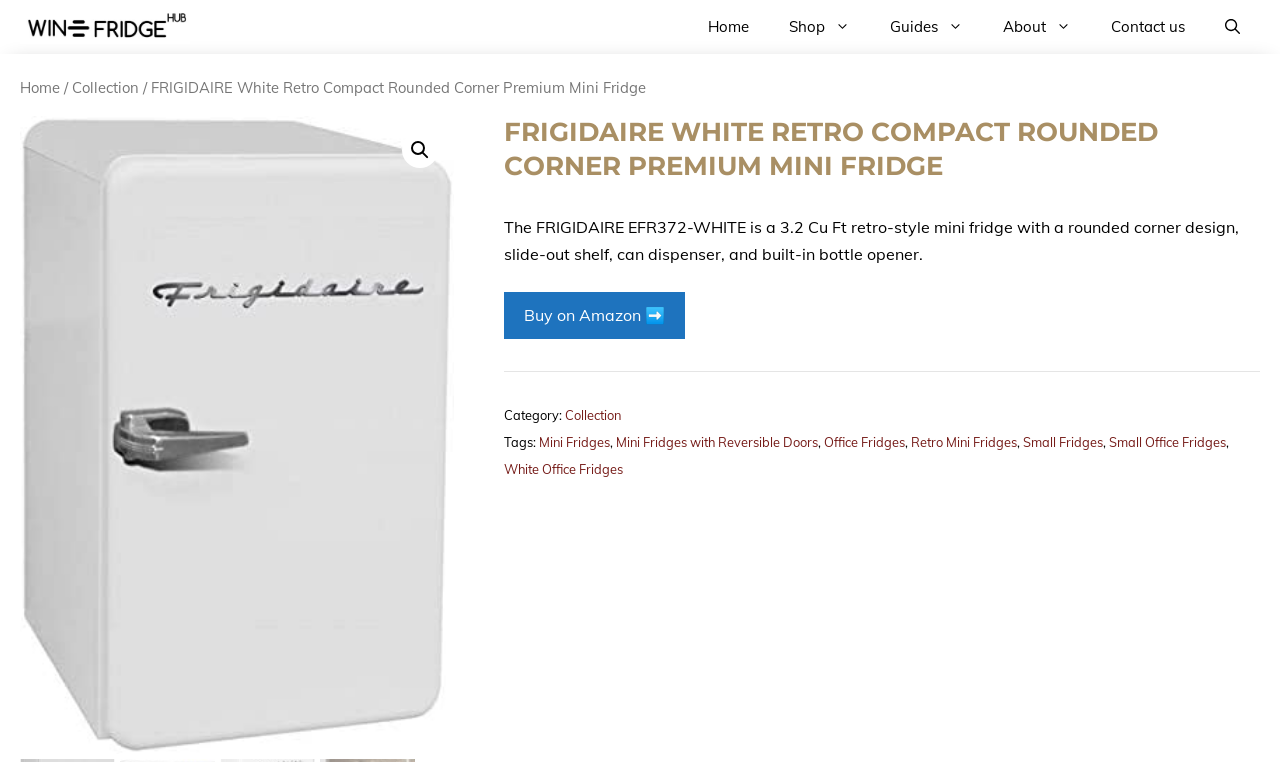Please respond to the question using a single word or phrase:
What is the name of the mini fridge?

FRIGIDAIRE EFR372-WHITE